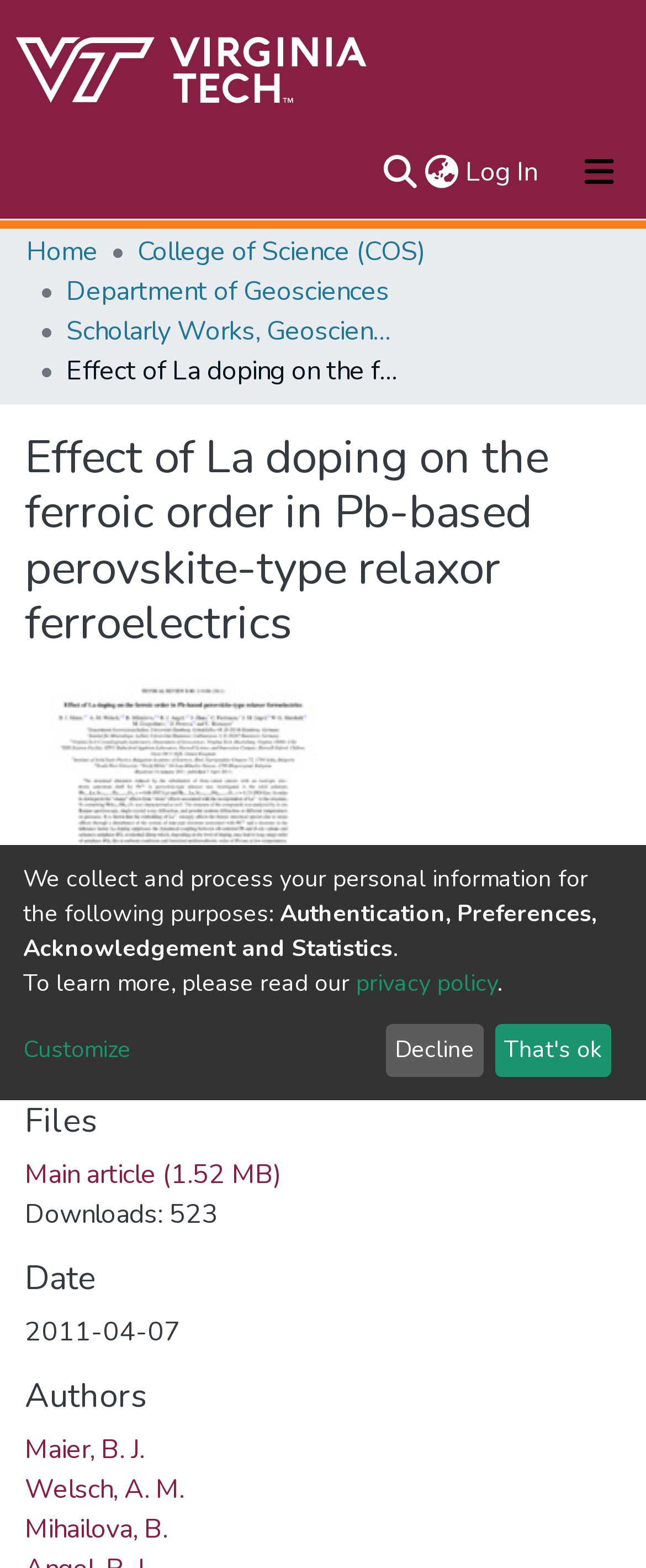Extract the primary header of the webpage and generate its text.

Effect of La doping on the ferroic order in Pb-based perovskite-type relaxor ferroelectrics